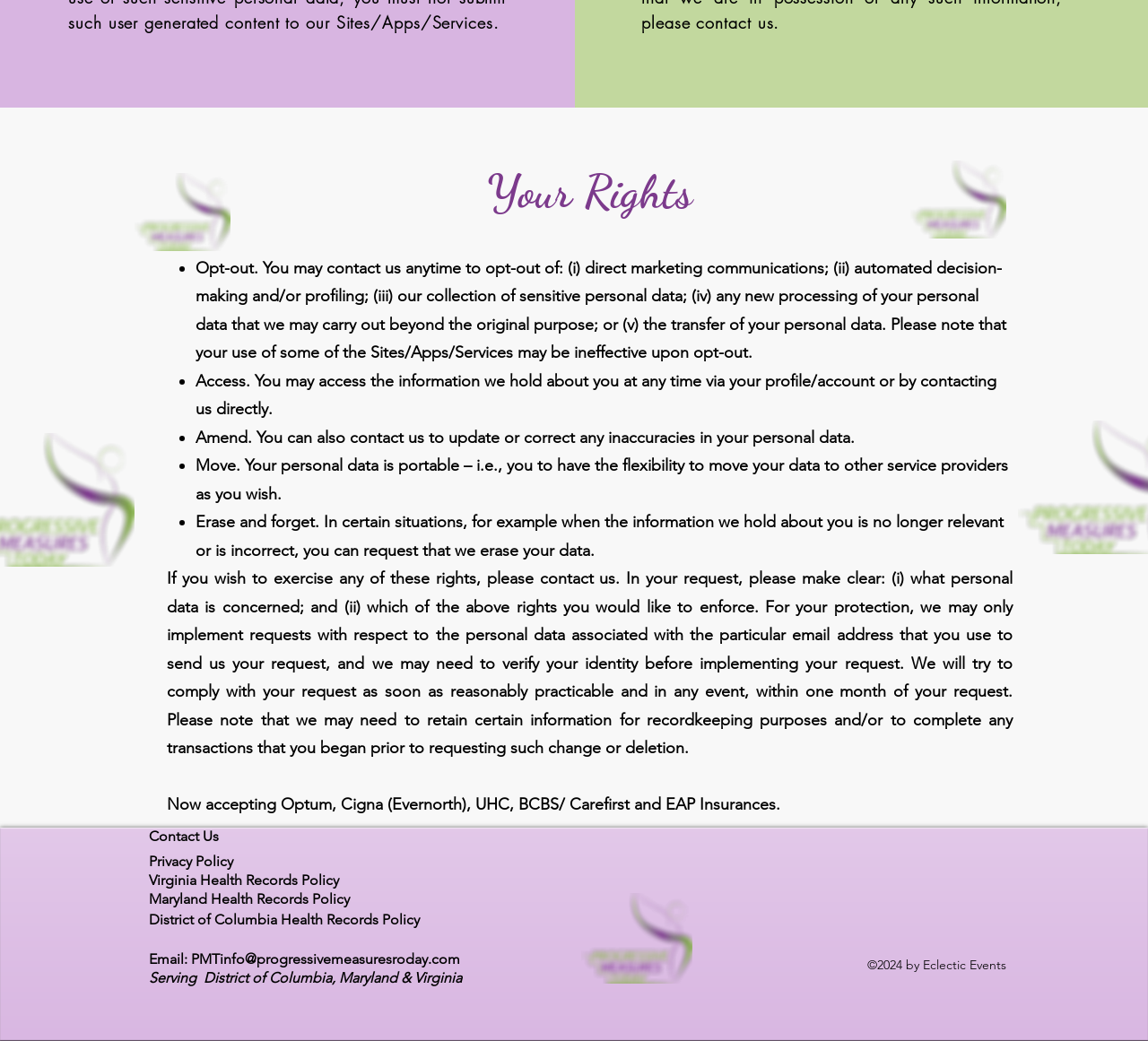Point out the bounding box coordinates of the section to click in order to follow this instruction: "Click Privacy Policy".

[0.13, 0.819, 0.203, 0.836]